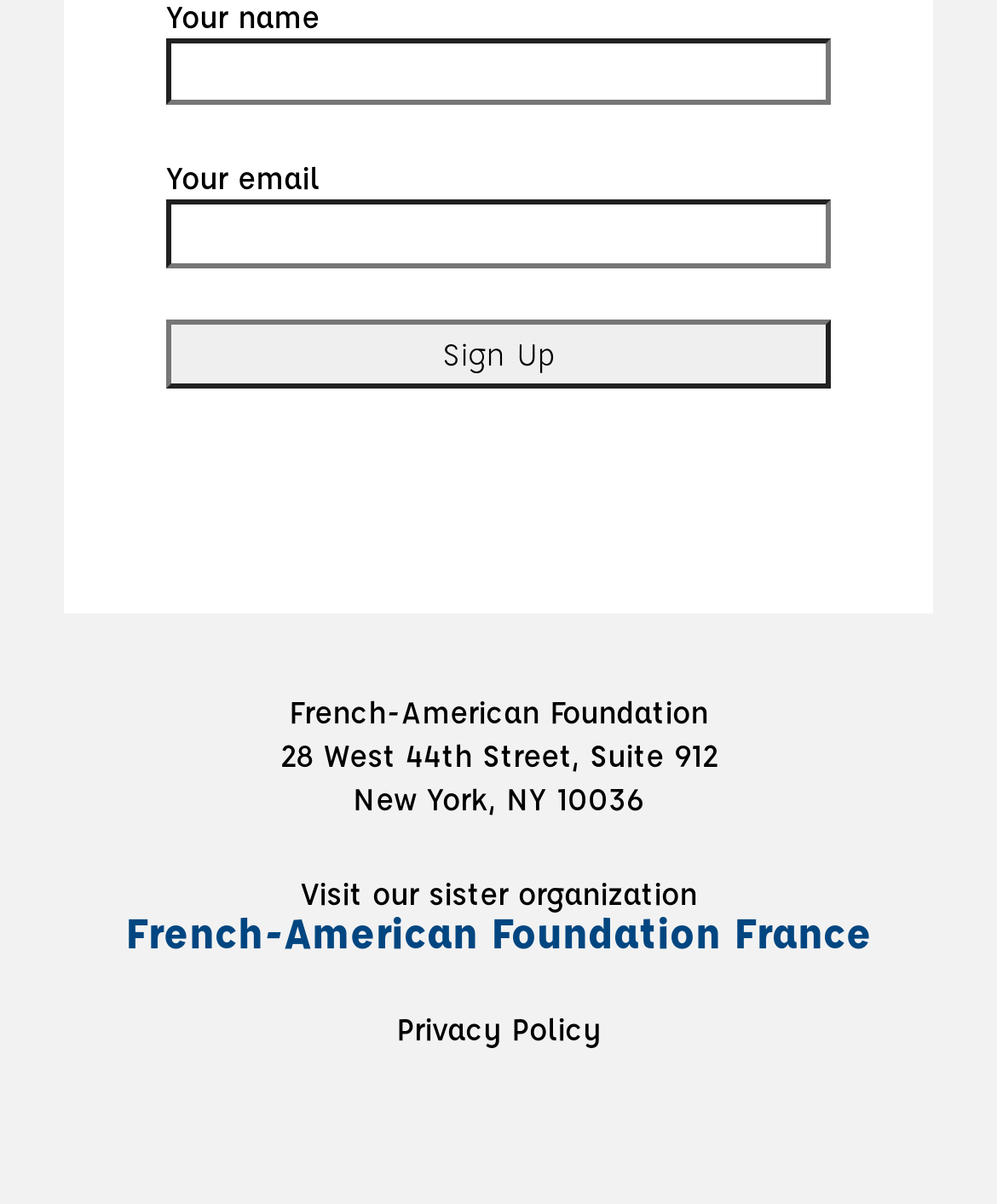Please analyze the image and provide a thorough answer to the question:
What is the purpose of the button?

The button element has the text 'Sign Up', indicating that its purpose is to submit the sign-up information.